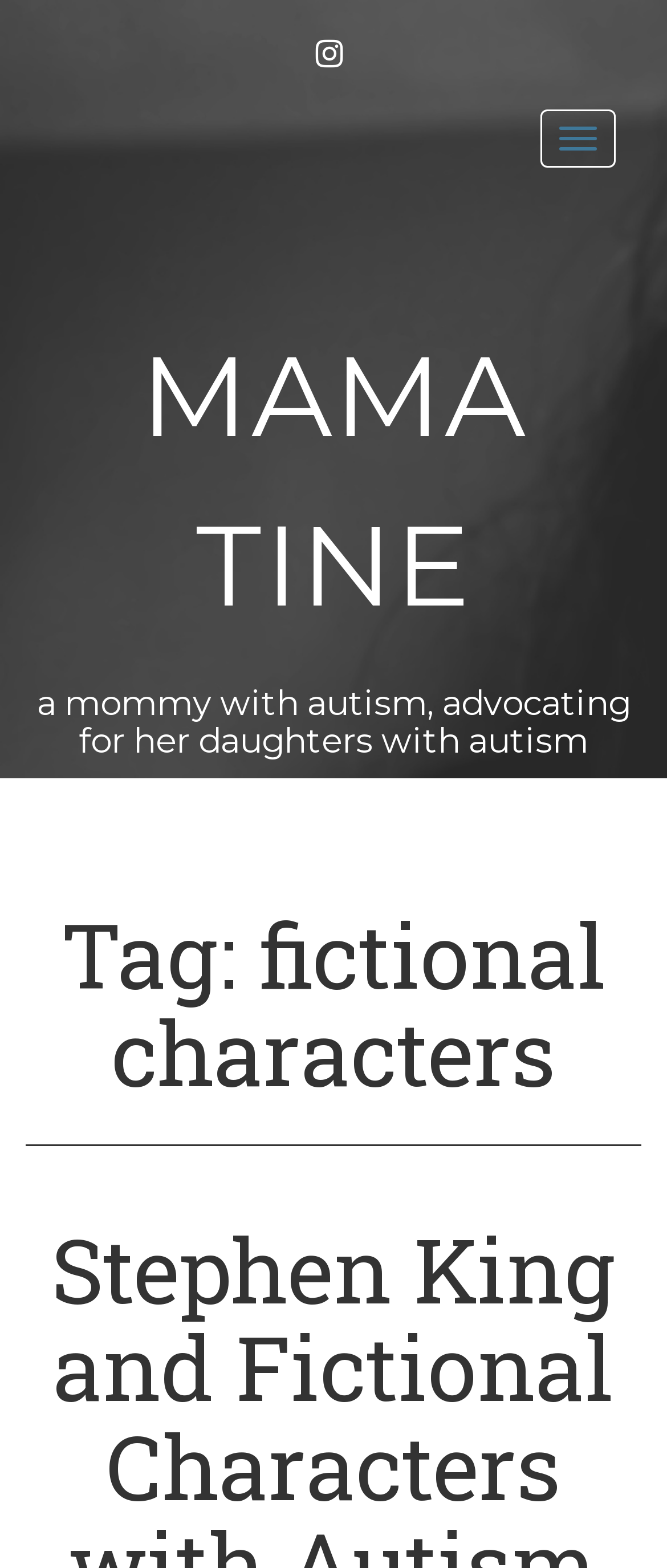Construct a comprehensive caption that outlines the webpage's structure and content.

The webpage is about Mama Tine, a mommy with autism who advocates for her daughters with autism. At the top left, there is a heading that describes Mama Tine's role. Below this heading, there are two lines of text, with the first line saying "Tag:" and the second line listing "fictional characters" as a tag.

On the top right, there is a button labeled "Toggle navigation" and a link to Instagram, represented by an icon. 

In the middle of the top section, there is a prominent link to "MAMA TINE", which likely serves as a logo or main navigation element.